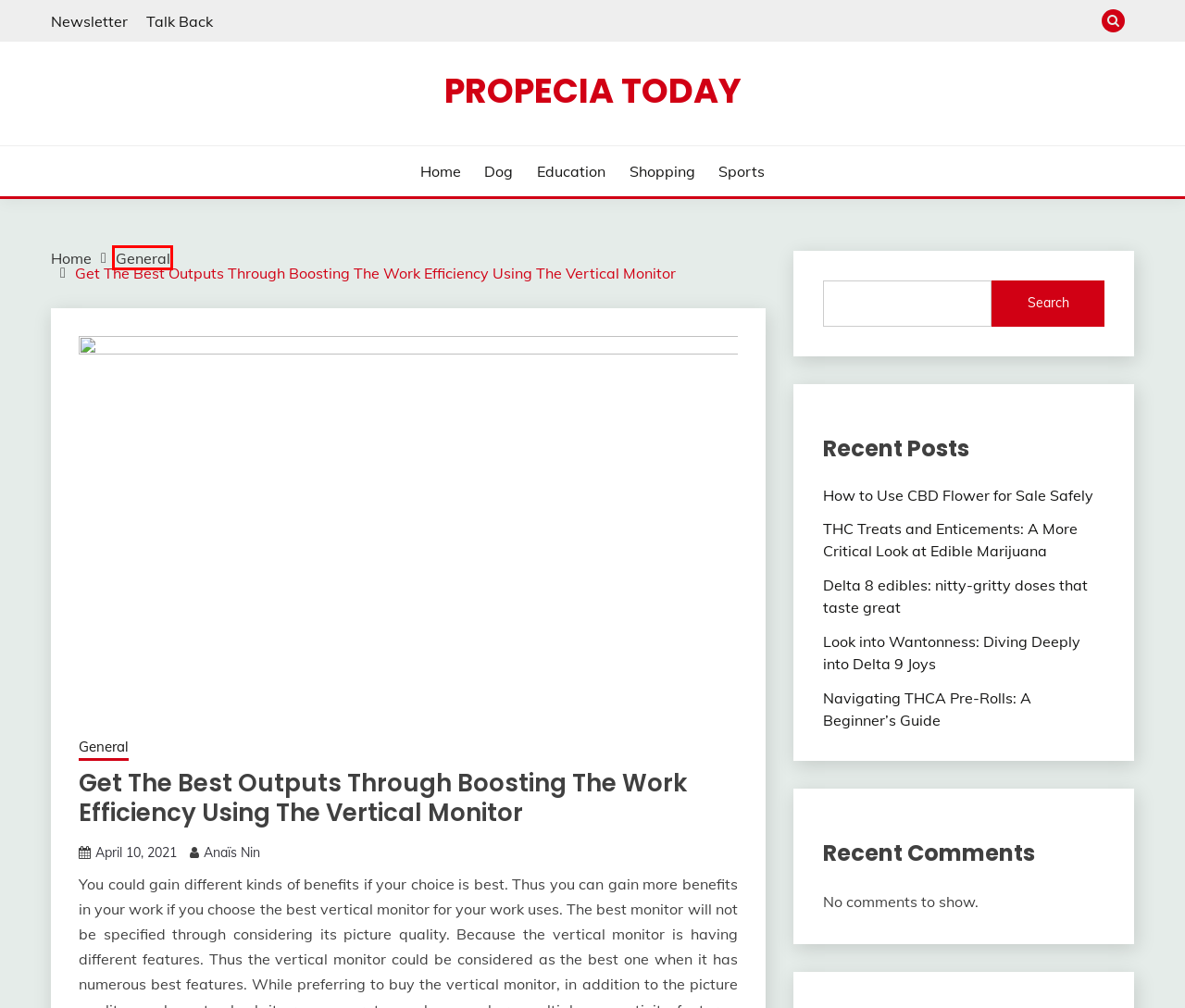You are looking at a screenshot of a webpage with a red bounding box around an element. Determine the best matching webpage description for the new webpage resulting from clicking the element in the red bounding box. Here are the descriptions:
A. Propecia Today
B. General – Propecia Today
C. How to Use CBD Flower for Sale Safely – Propecia Today
D. shopping – Propecia Today
E. Anaïs Nin – Propecia Today
F. dog – Propecia Today
G. Newsletter – Propecia Today
H. Talk Back – Propecia Today

B